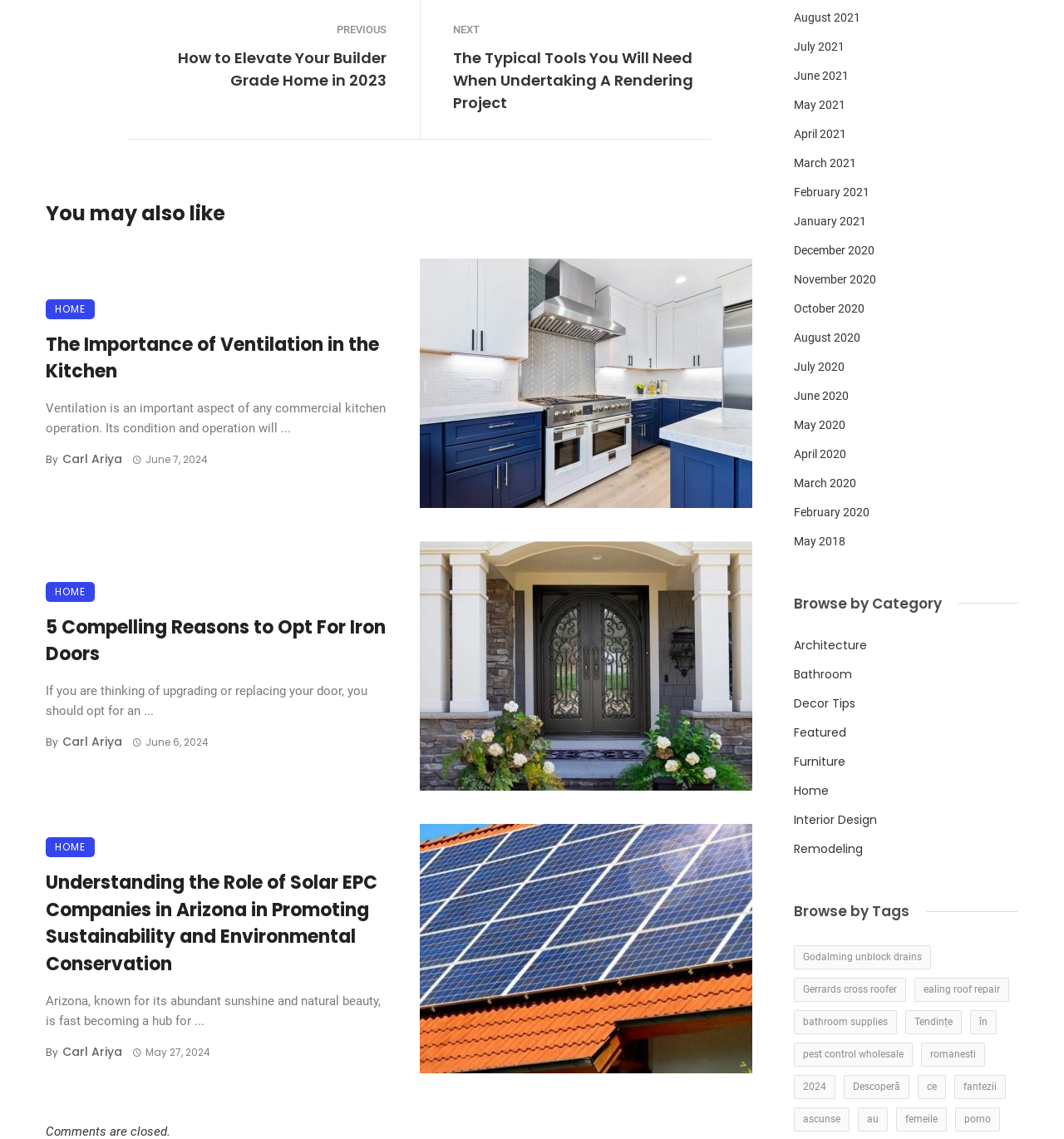What is the purpose of the 'NEXT' and 'PREVIOUS' links?
Please use the visual content to give a single word or phrase answer.

Navigation